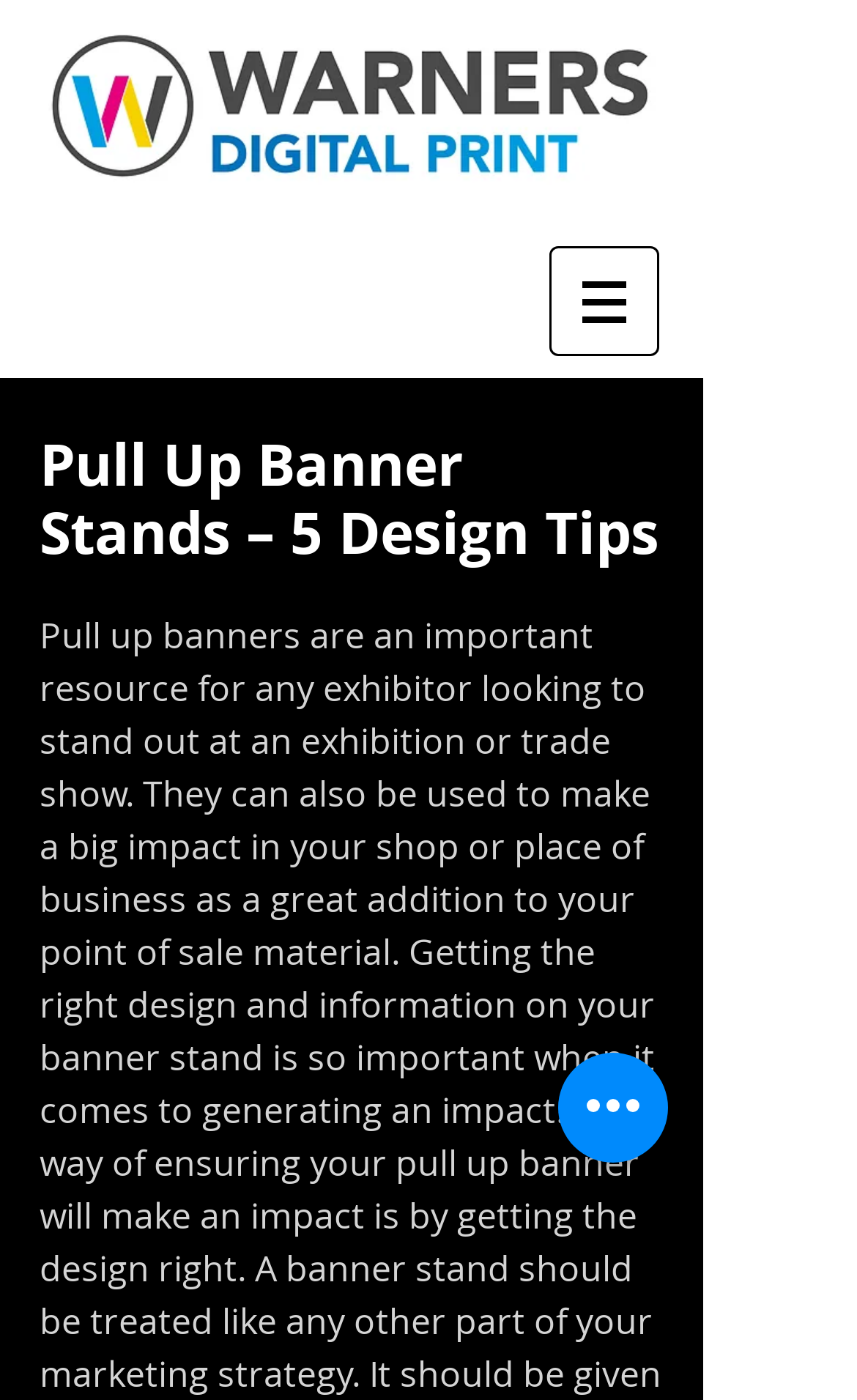Explain in detail what you observe on this webpage.

The webpage is about pull-up banners, specifically providing design tips for exhibitors. At the top-left corner, there is a logo image of "warnersdigitalprint_horizontal_rgb.jpg" with a link to "creative design and print in bourne". 

Below the logo, there is a navigation menu labeled "Site" with a dropdown button on the right side. The navigation menu is positioned at the top-center of the page.

The main content of the page is headed by a title "Pull Up Banner Stands – 5 Design Tips", which is located at the top-center of the page, below the navigation menu. 

At the bottom-right corner, there is a button labeled "Quick actions".